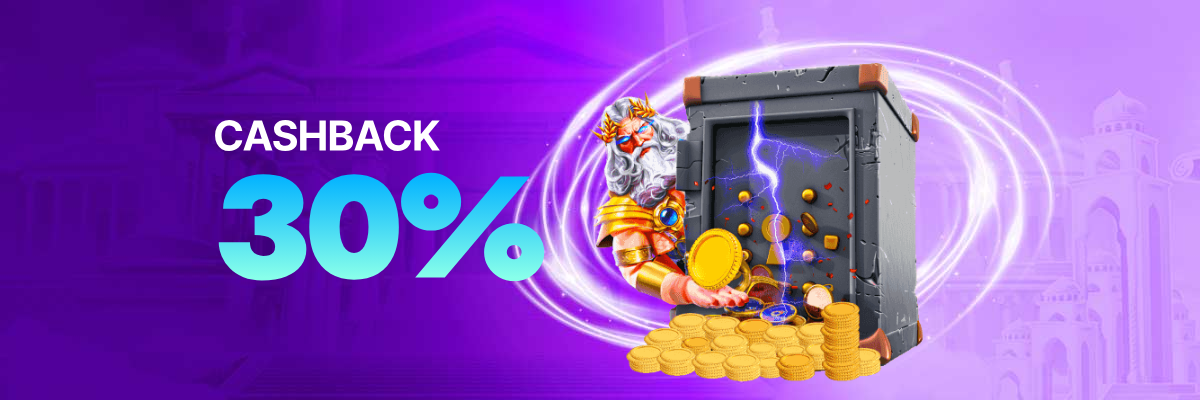What is bursting with gold coins?
Your answer should be a single word or phrase derived from the screenshot.

An ornate safe